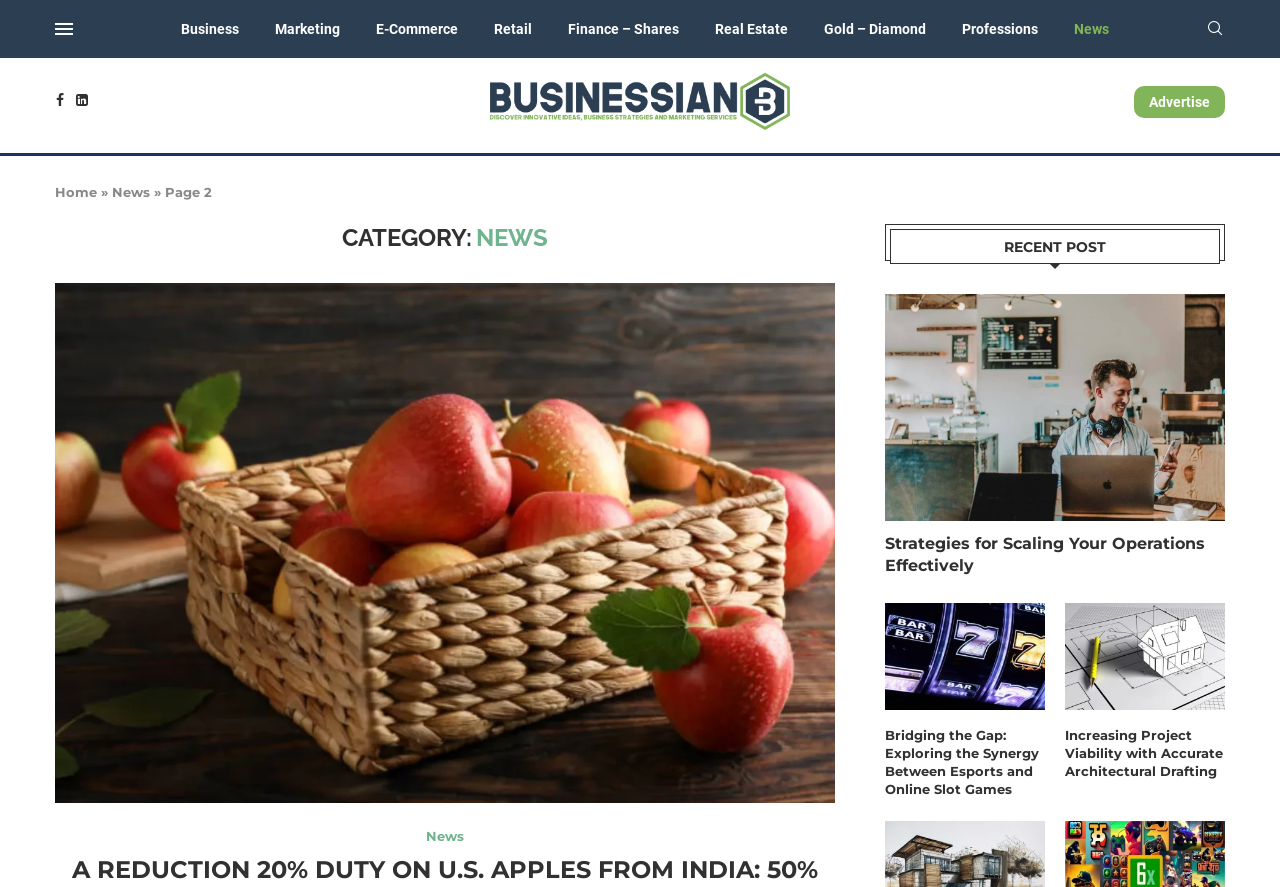Please determine the bounding box coordinates of the section I need to click to accomplish this instruction: "Open the menu".

[0.043, 0.023, 0.057, 0.043]